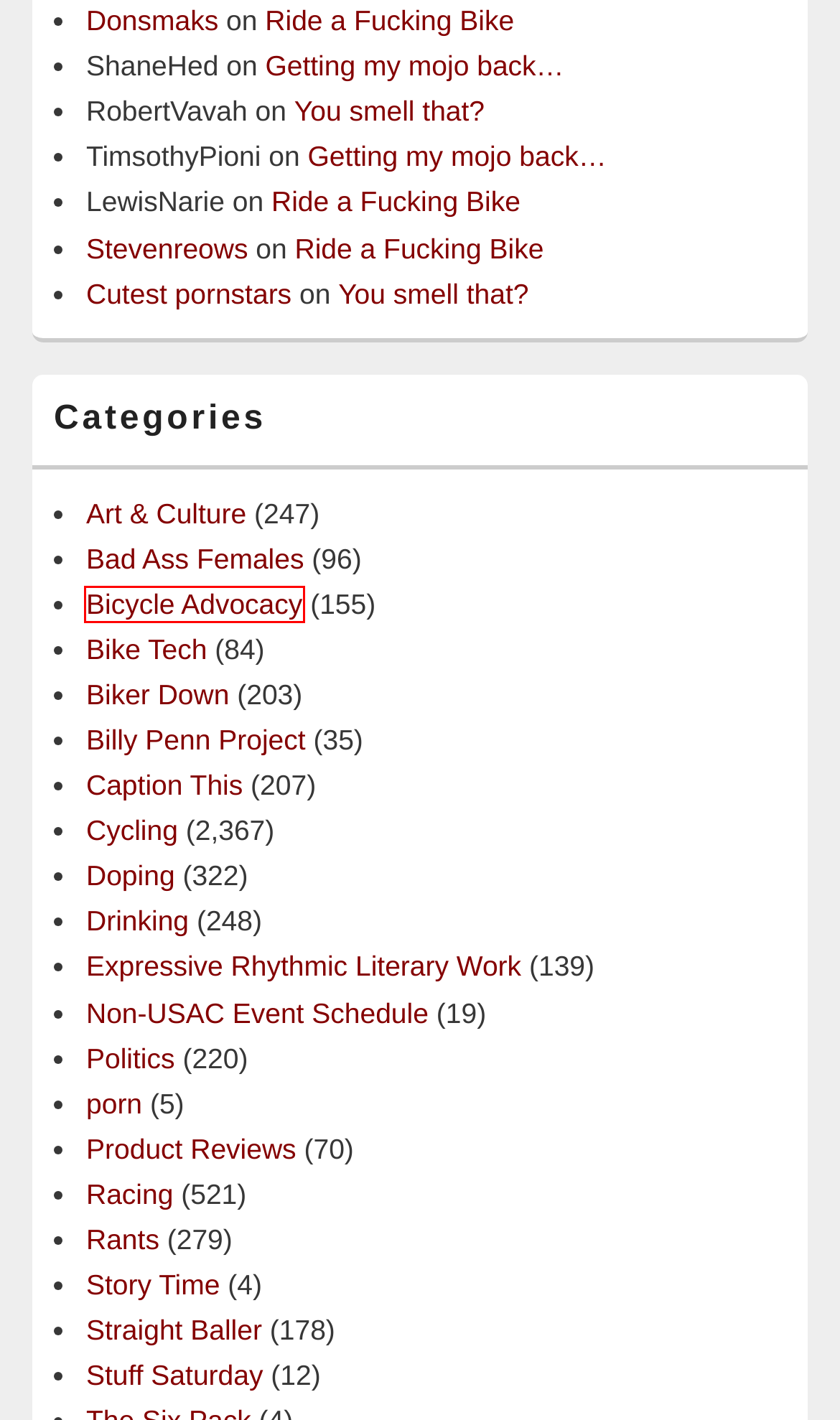You have a screenshot of a webpage with a red rectangle bounding box around an element. Identify the best matching webpage description for the new page that appears after clicking the element in the bounding box. The descriptions are:
A. Billy Penn Project - Drunkcyclist.com
B. Bicycle Advocacy - Drunkcyclist.com
C. Politics - Drunkcyclist.com
D. Biker Down - Drunkcyclist.com
E. Non-USAC Event Schedule - Drunkcyclist.com
F. squashsex32 - NotABug.org: Free code hosting
G. Racing - Drunkcyclist.com
H. Bike Tech - Drunkcyclist.com

B